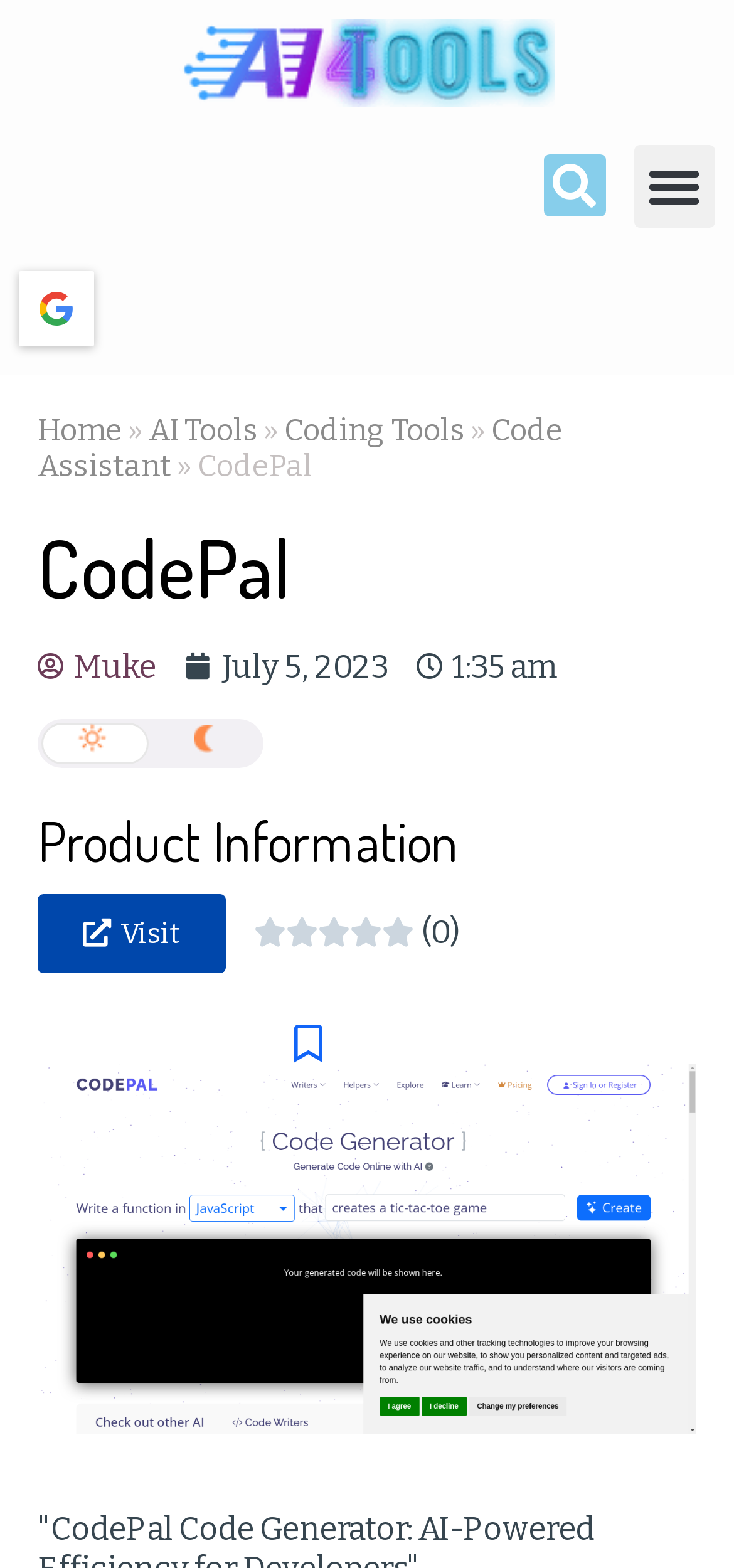What is the logo of the website?
Based on the visual information, provide a detailed and comprehensive answer.

The logo is located at the top left corner of the webpage, with a bounding box of [0.244, 0.012, 0.756, 0.068]. It is an image element with the text 'AI4Tools Website Logo'.